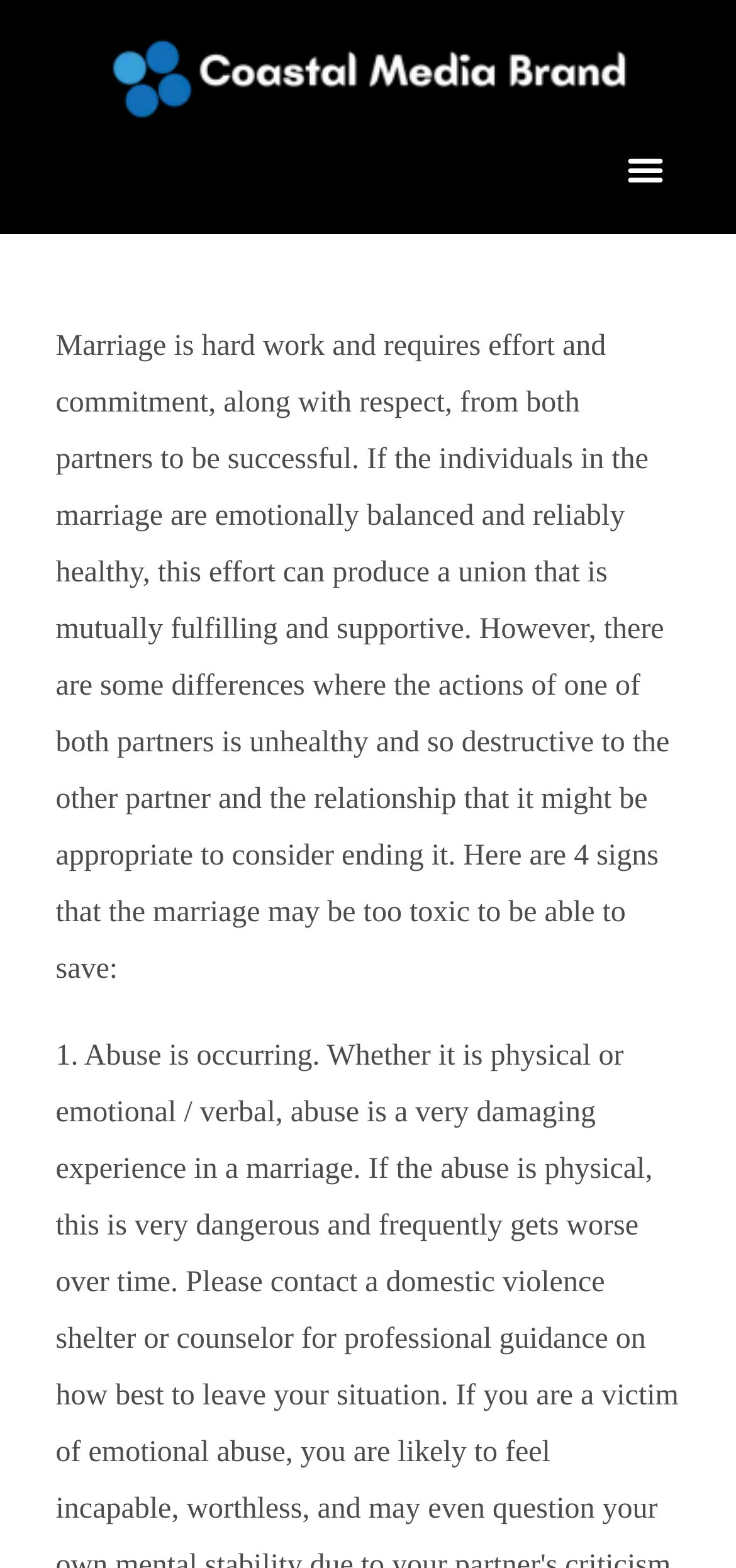What is the topic of the text?
Please respond to the question with a detailed and thorough explanation.

The text is located in the main content area of the webpage, and it discusses the topic of marriage, specifically the signs that a marriage may be too toxic to save. The text provides a brief introduction to the topic and then lists four signs.